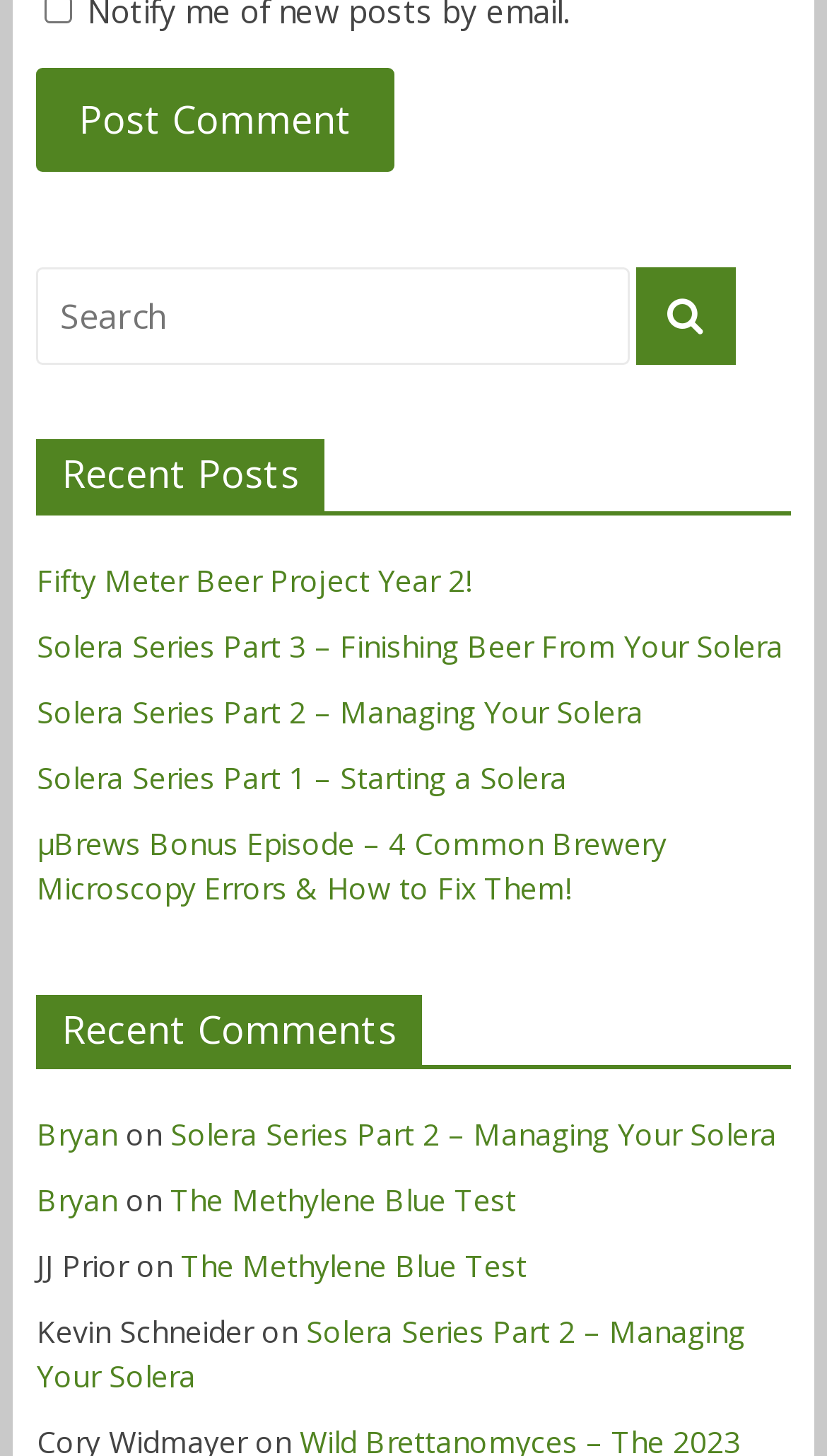How many recent posts are listed?
Using the image, elaborate on the answer with as much detail as possible.

I counted the number of links under the 'Recent Posts' heading, which are 'Fifty Meter Beer Project Year 2!', 'Solera Series Part 3 – Finishing Beer From Your Solera', 'Solera Series Part 2 – Managing Your Solera', 'Solera Series Part 1 – Starting a Solera', and 'µBrews Bonus Episode – 4 Common Brewery Microscopy Errors & How to Fix Them!'. Therefore, there are 5 recent posts listed.